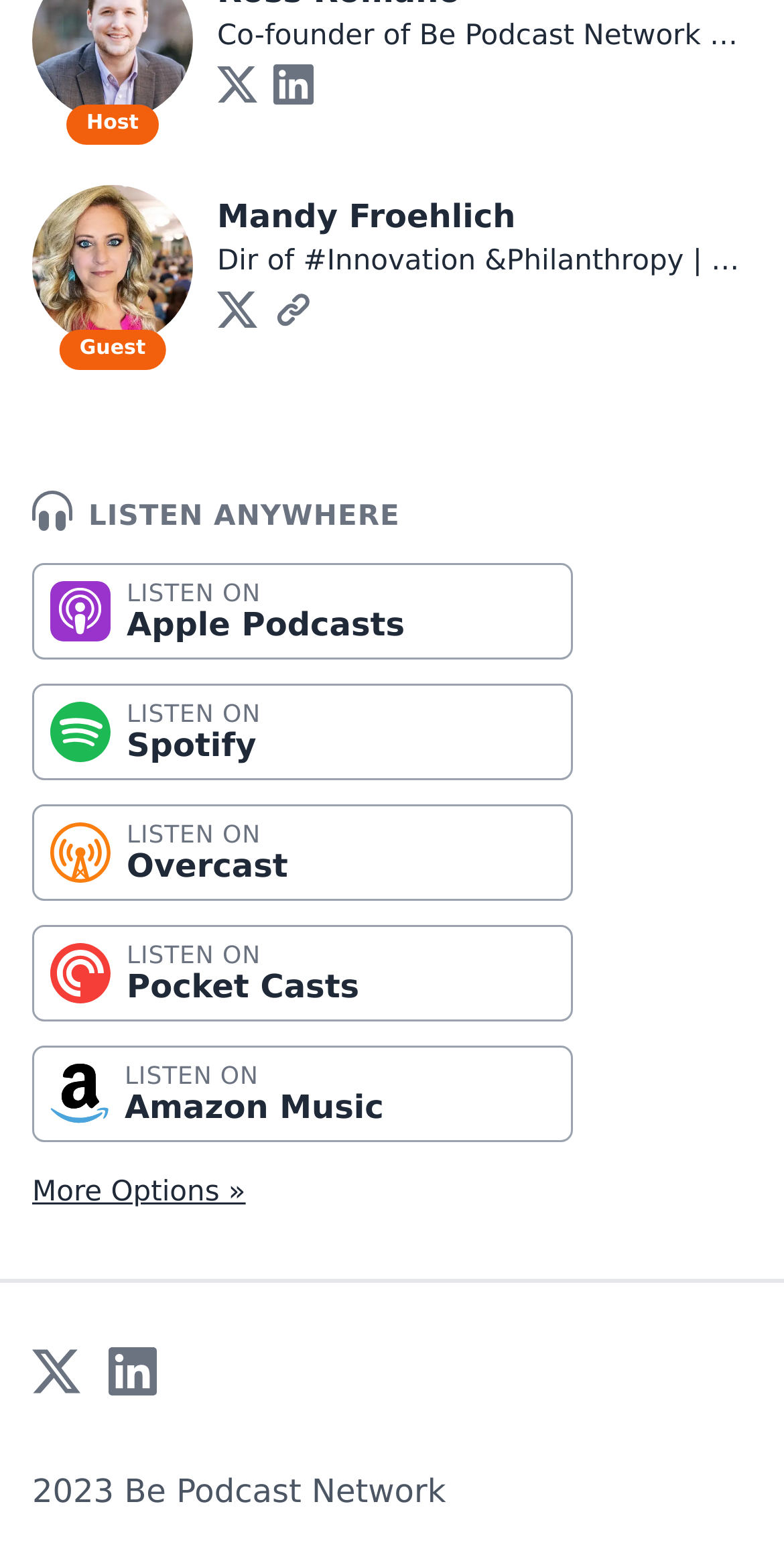Determine the bounding box for the described HTML element: "More Options »". Ensure the coordinates are four float numbers between 0 and 1 in the format [left, top, right, bottom].

[0.041, 0.756, 0.313, 0.777]